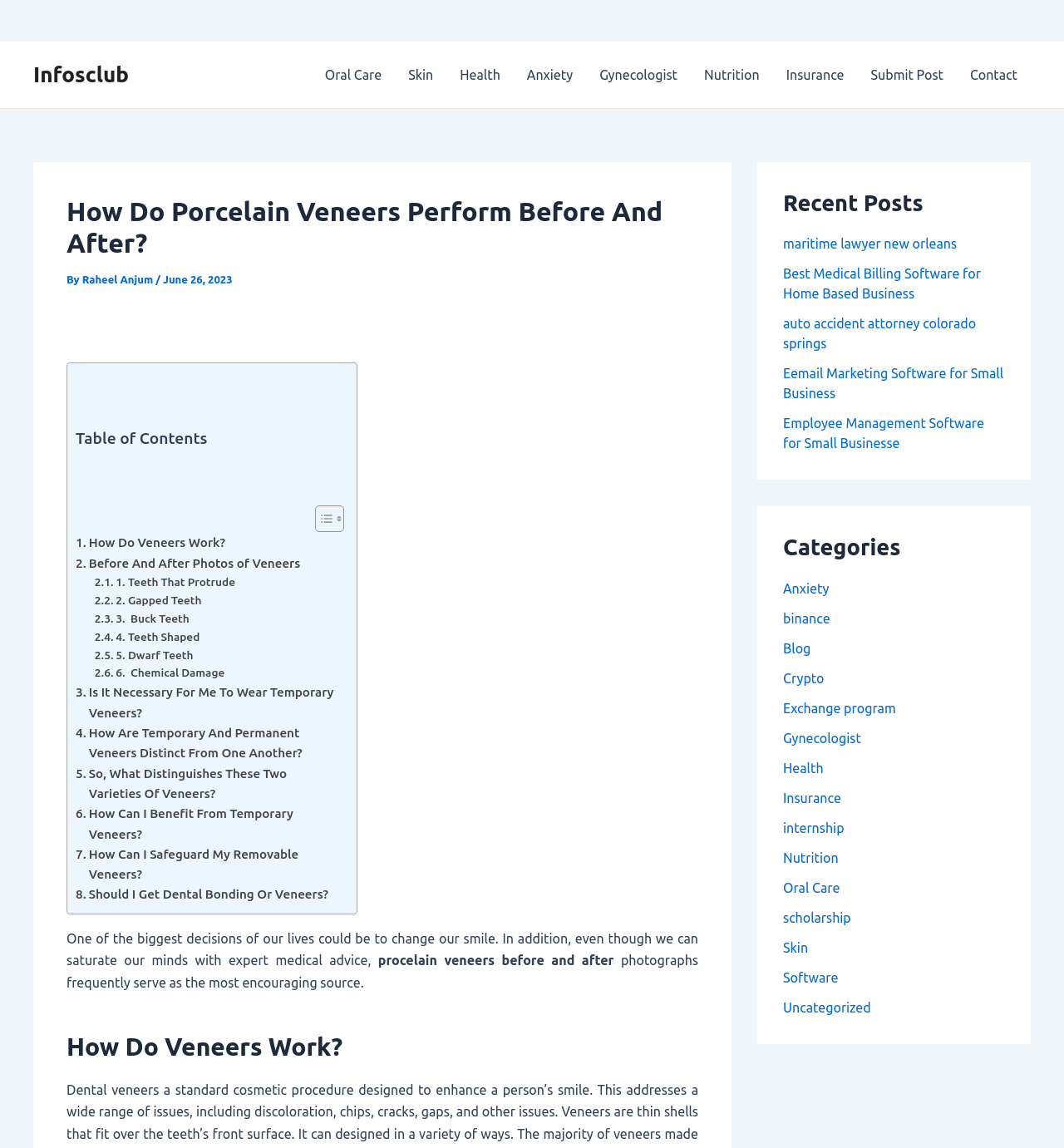Summarize the webpage in an elaborate manner.

The webpage is about porcelain veneers, specifically discussing how they perform before and after installation. At the top, there is a navigation menu with 9 links, including "Oral Care", "Skin", "Health", and "Insurance". Below the navigation menu, there is a header section with a title "How Do Porcelain Veneers Perform Before And After?" and a link to the author "Raheel Anjum" with the date "June 26, 2023".

On the left side, there is a table of contents with 12 links, each describing a different aspect of porcelain veneers, such as "How Do Veneers Work?", "Before And After Photos of Veneers", and "Is It Necessary For Me To Wear Temporary Veneers?". Below the table of contents, there is a section of text discussing the importance of changing one's smile and how porcelain veneers can achieve this.

On the right side, there are two complementary sections. The top section has a heading "Recent Posts" with 5 links to recent articles, including "maritime lawyer new orleans" and "Best Medical Billing Software for Home Based Business". The bottom section has a heading "Categories" with 15 links to different categories, including "Anxiety", "Crypto", "Gynecologist", and "Nutrition".

Throughout the webpage, there are no images except for two small icons in the table of contents section. The overall layout is organized, with clear headings and concise text.